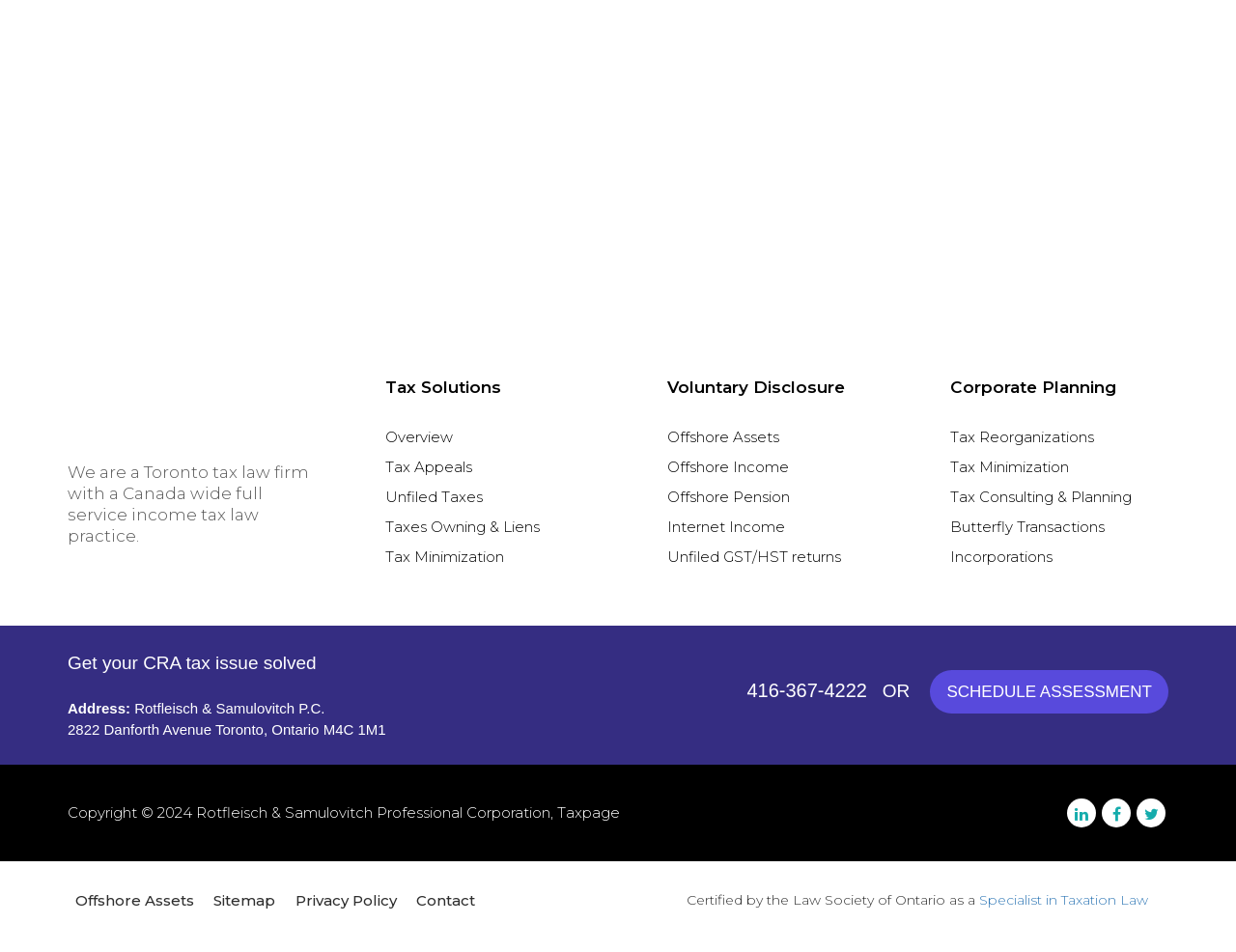What is the purpose of the 'Voluntary Disclosure' section?
We need a detailed and meticulous answer to the question.

I found the answer by looking at the links under the 'Voluntary Disclosure' heading, which include 'Offshore Assets', 'Offshore Income', and others, indicating that this section is related to tax solutions for offshore assets.